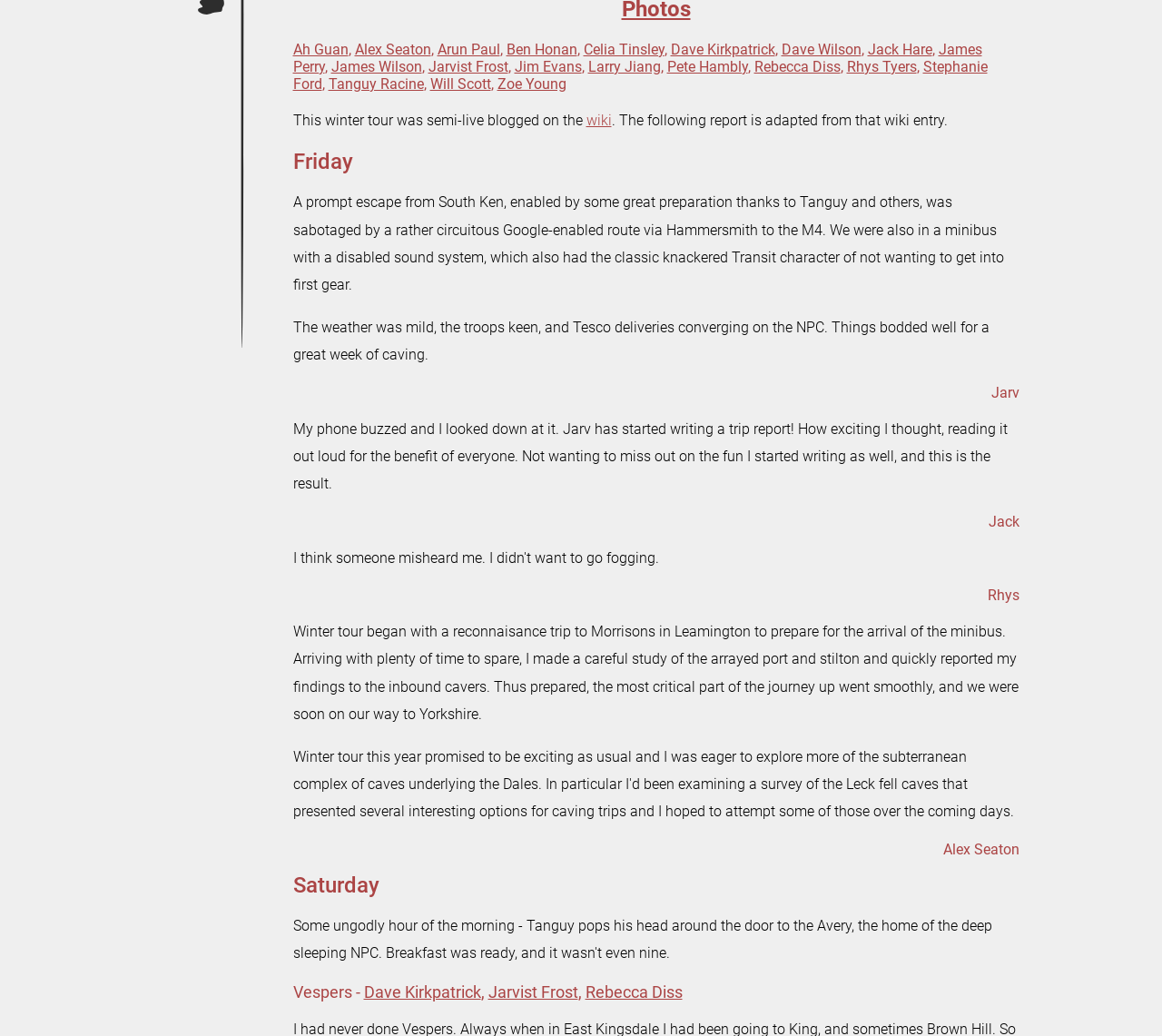Given the element description, predict the bounding box coordinates in the format (top-left x, top-left y, bottom-right x, bottom-right y). Make sure all values are between 0 and 1. Here is the element description: wiki

[0.504, 0.108, 0.526, 0.124]